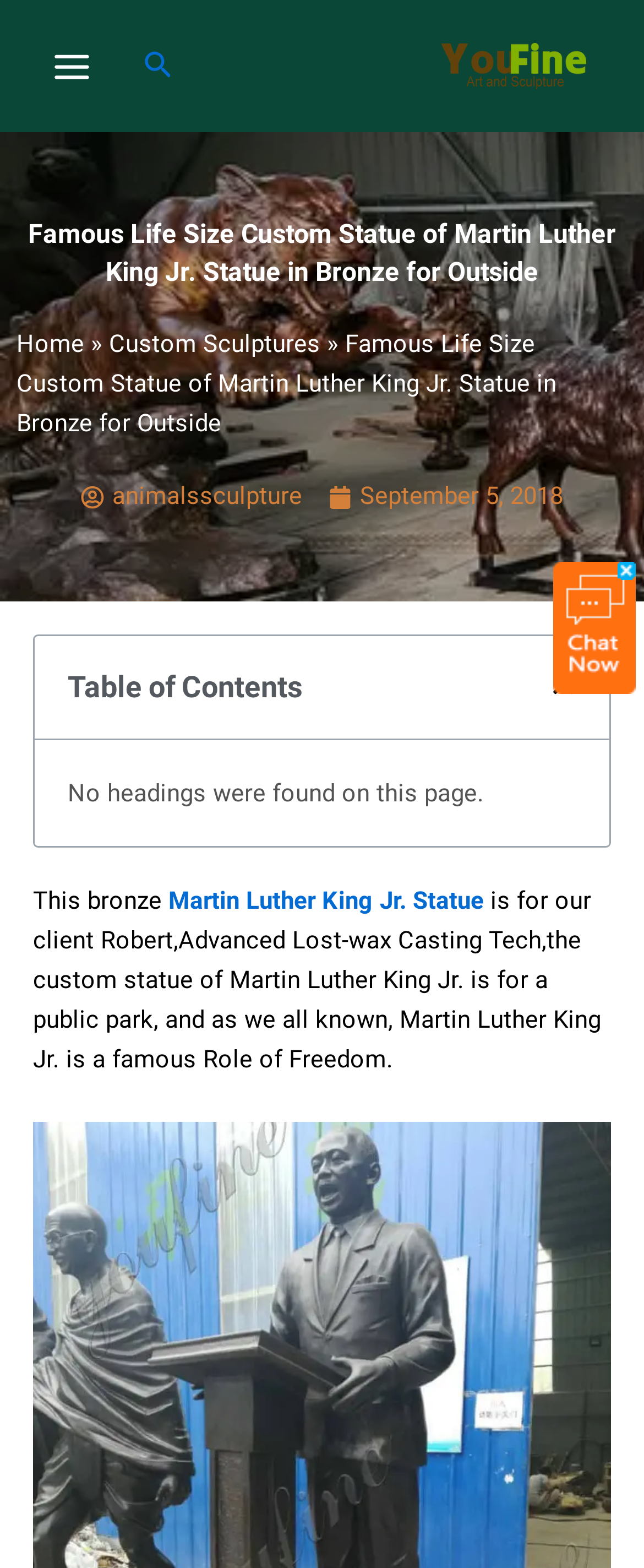Please identify the bounding box coordinates of the element's region that I should click in order to complete the following instruction: "Search for something". The bounding box coordinates consist of four float numbers between 0 and 1, i.e., [left, top, right, bottom].

[0.223, 0.029, 0.269, 0.055]